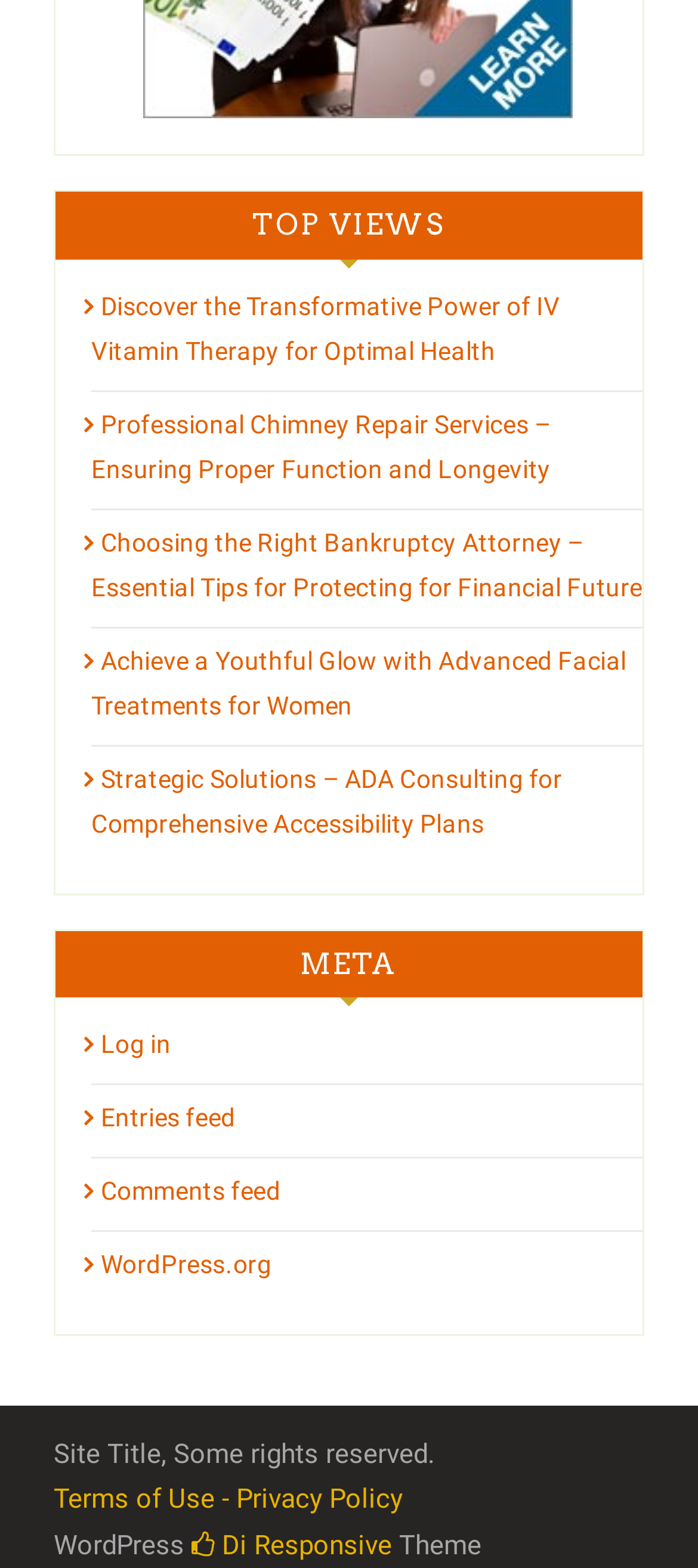Identify the bounding box coordinates of the area you need to click to perform the following instruction: "Read terms of use and privacy policy".

[0.077, 0.946, 0.577, 0.966]